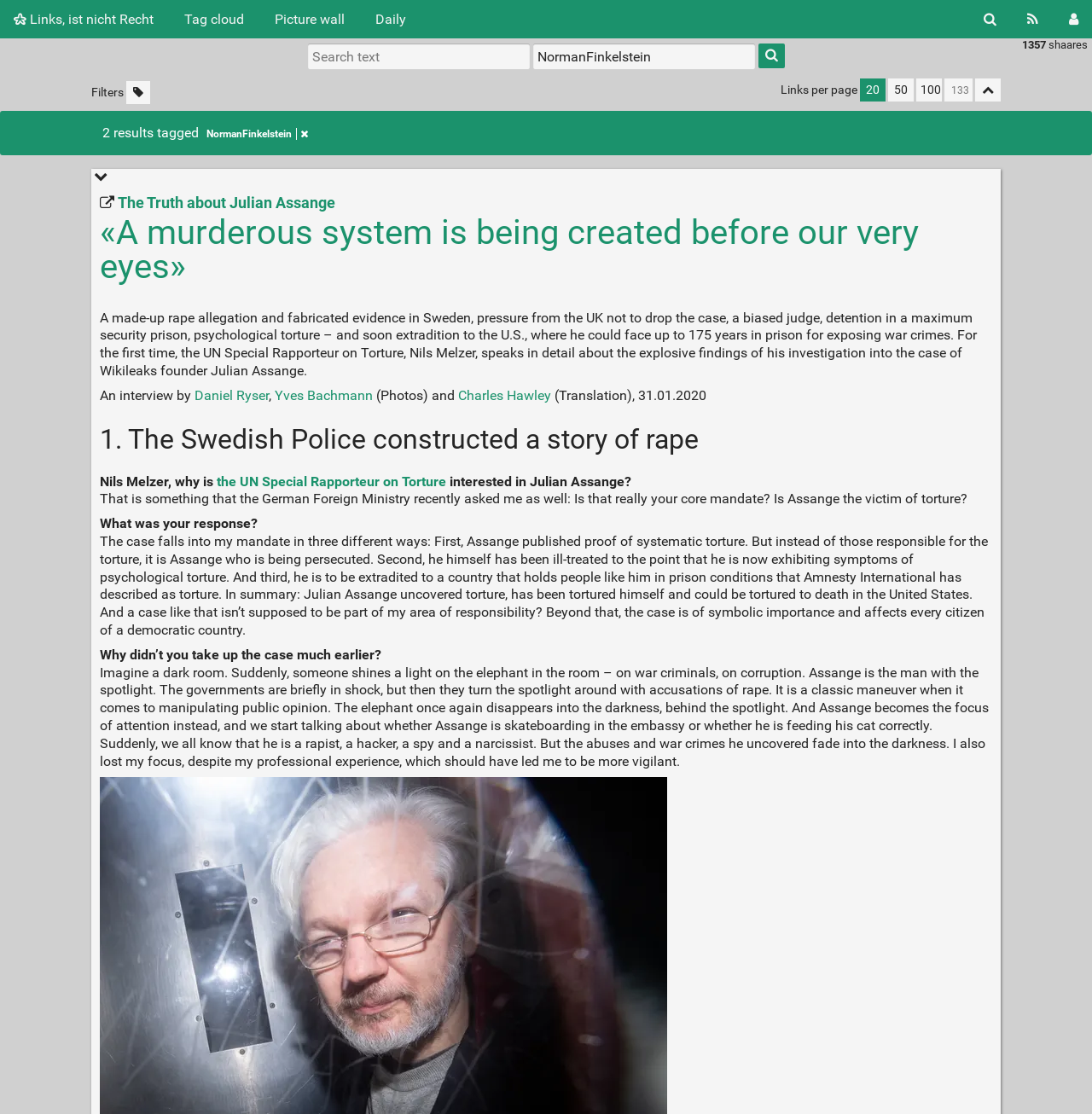What is the name of the UN Special Rapporteur on Torture mentioned in the article?
Using the image as a reference, answer the question with a short word or phrase.

Nils Melzer